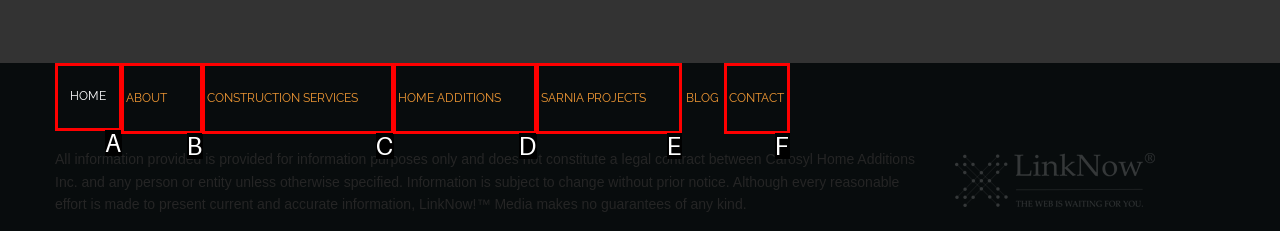Pinpoint the HTML element that fits the description: Sarnia Projects
Answer by providing the letter of the correct option.

E